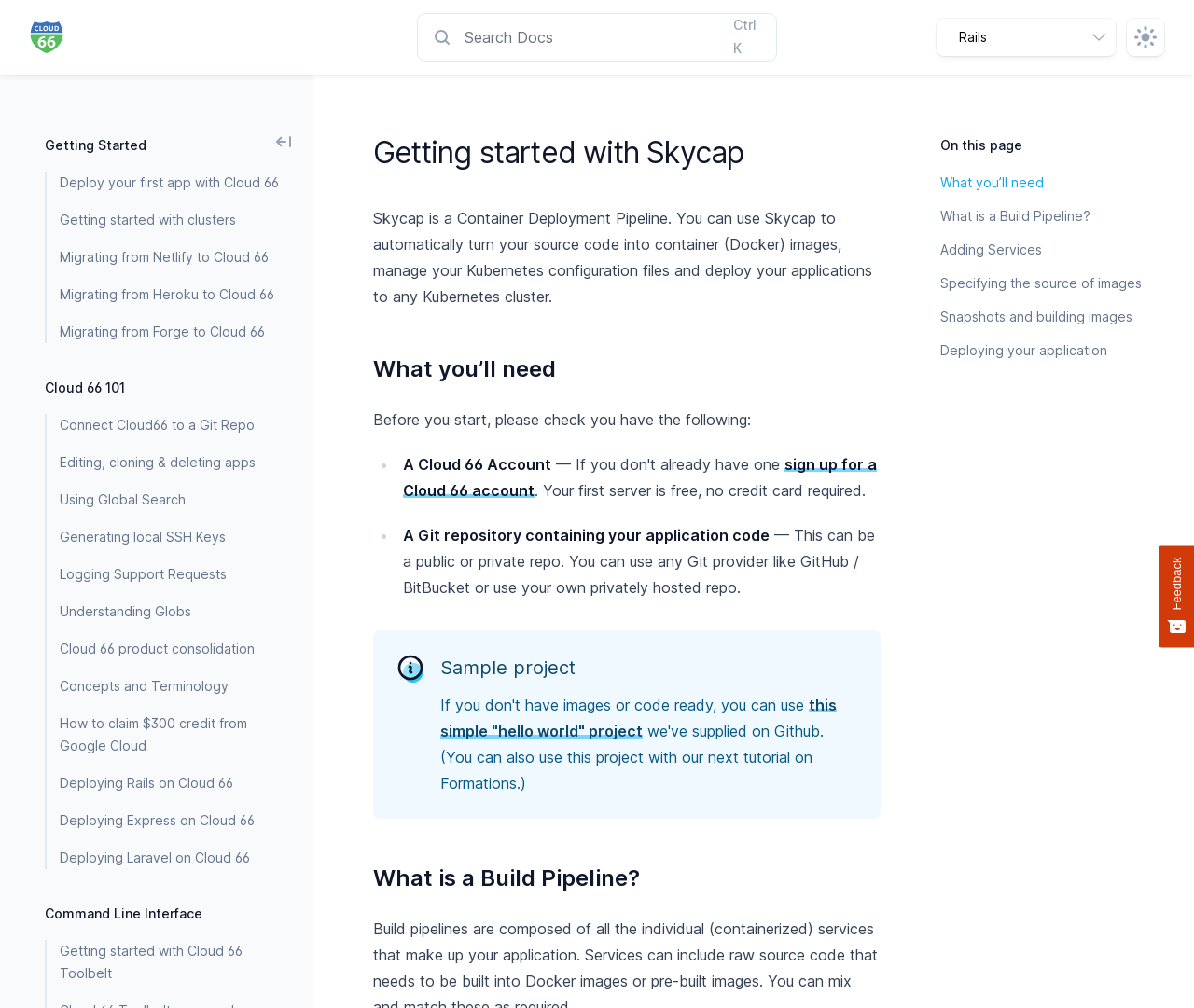Please identify the bounding box coordinates of the clickable element to fulfill the following instruction: "Go to home page". The coordinates should be four float numbers between 0 and 1, i.e., [left, top, right, bottom].

[0.025, 0.02, 0.053, 0.054]